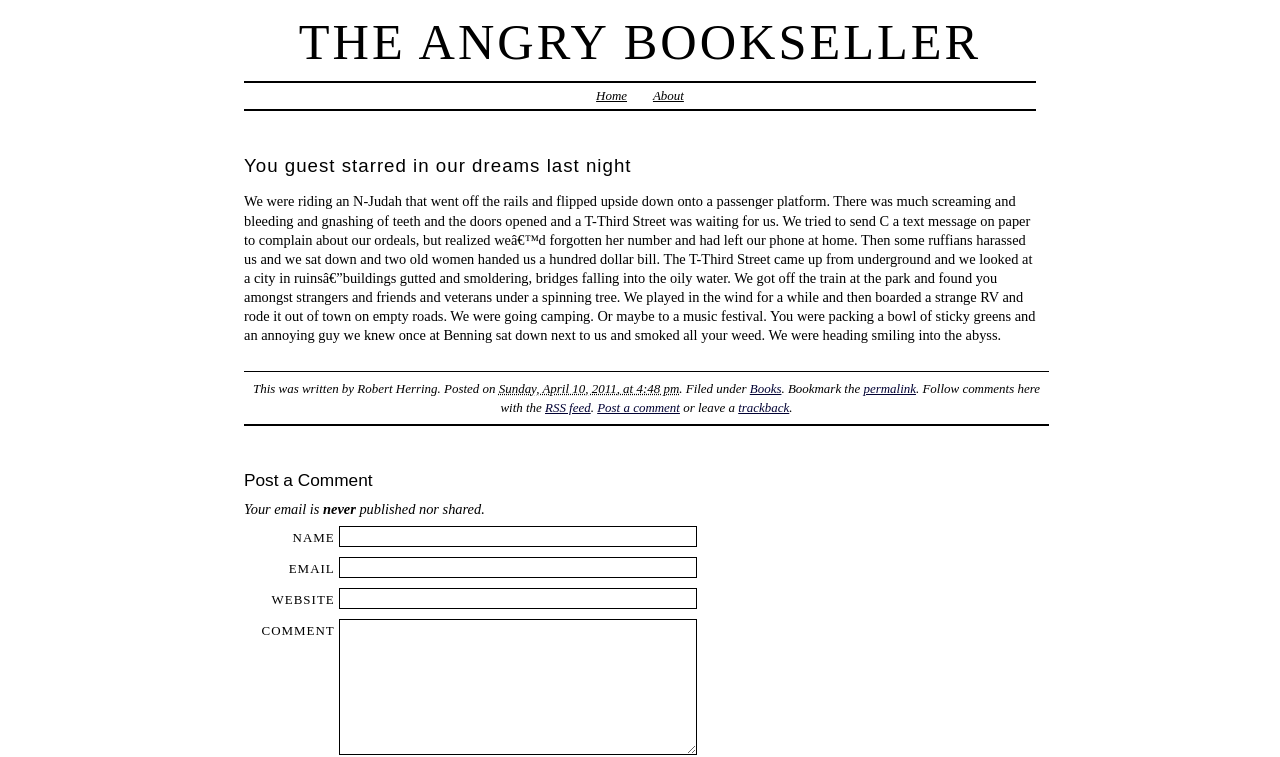Please identify the bounding box coordinates of the element that needs to be clicked to execute the following command: "Post a comment". Provide the bounding box using four float numbers between 0 and 1, formatted as [left, top, right, bottom].

[0.467, 0.529, 0.531, 0.548]